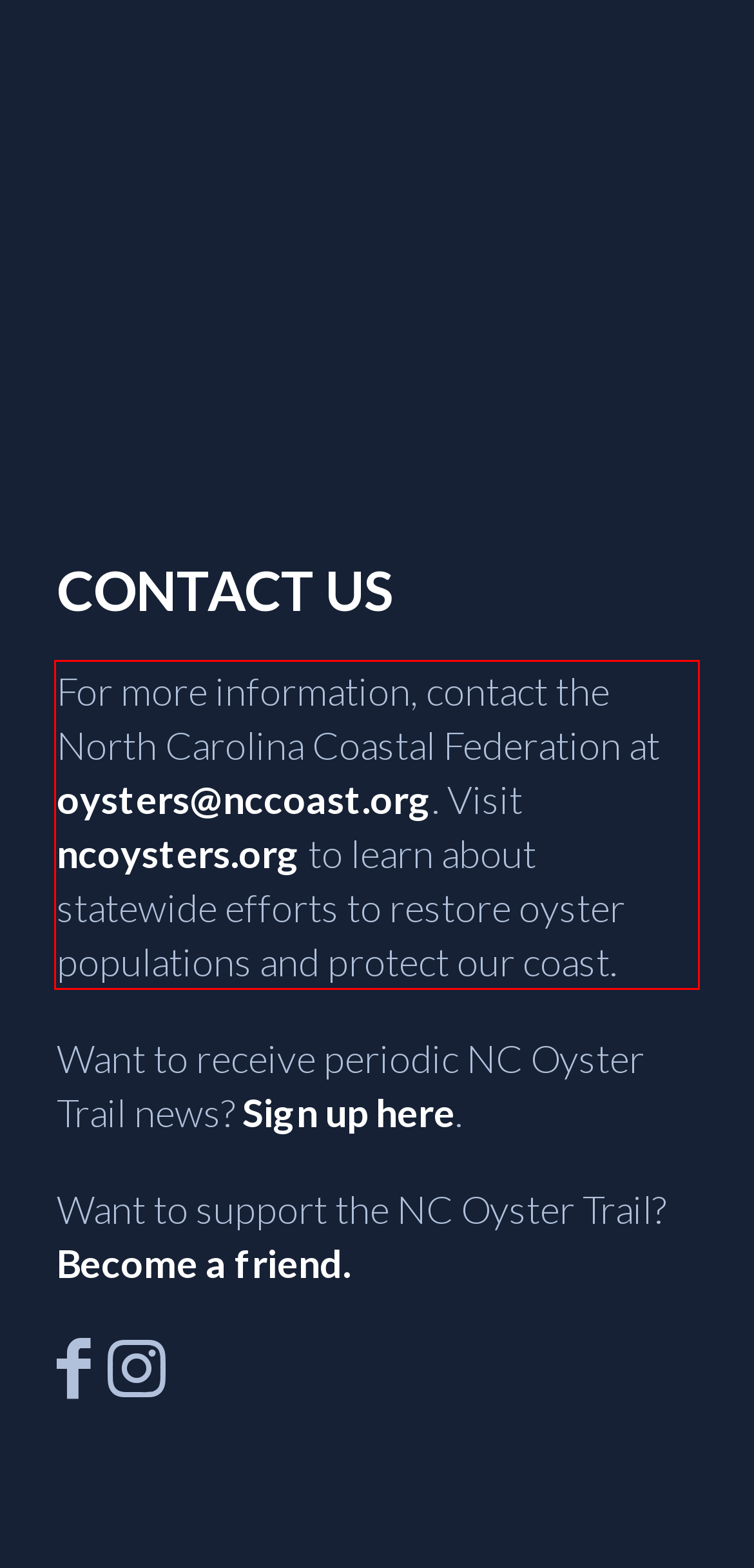Please extract the text content within the red bounding box on the webpage screenshot using OCR.

For more information, contact the North Carolina Coastal Federation at oysters@nccoast.org. Visit ncoysters.org to learn about statewide efforts to restore oyster populations and protect our coast.